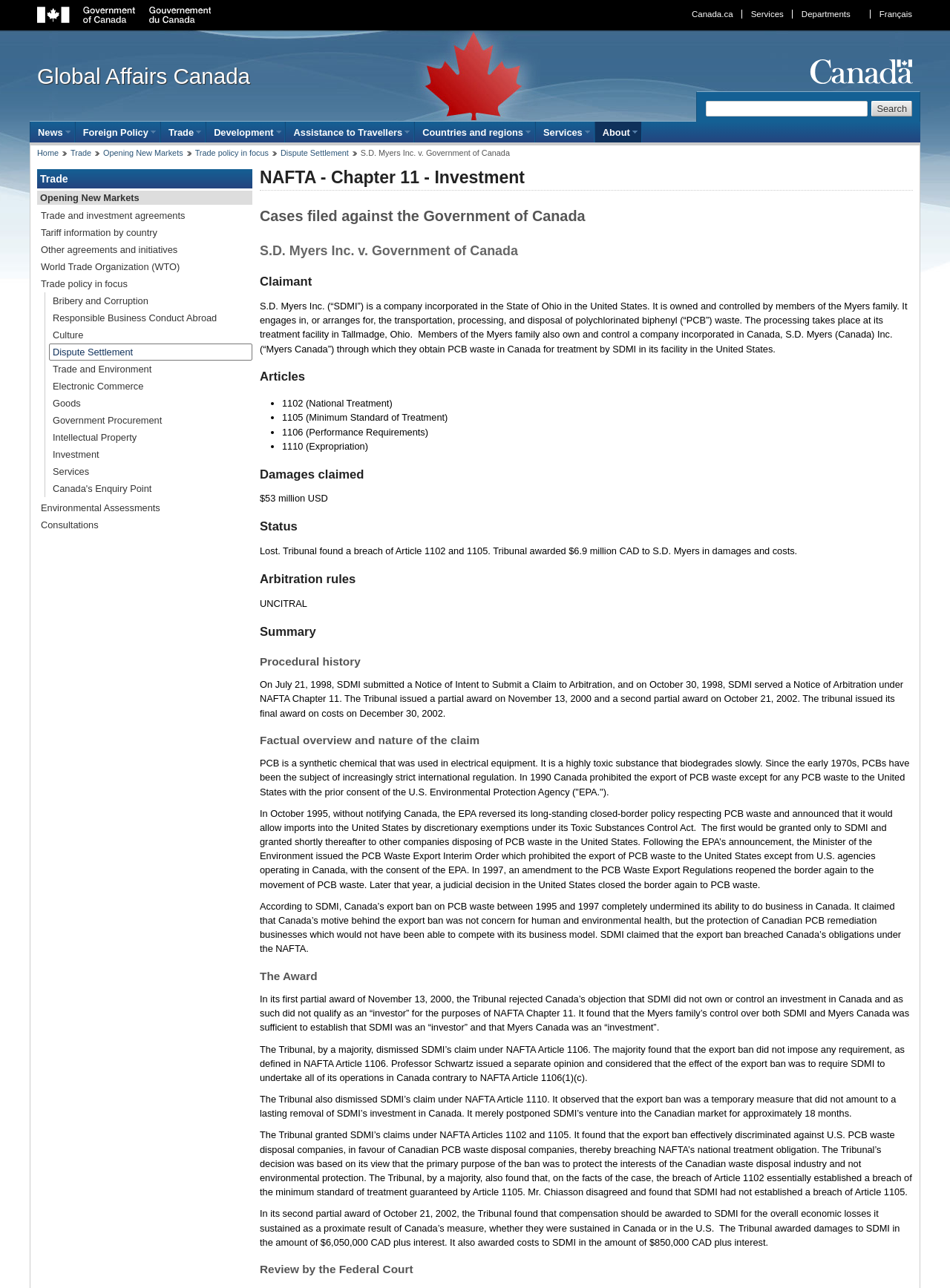What is the name of the company that filed a claim against the Government of Canada?
Please respond to the question with a detailed and informative answer.

The webpage is about a NAFTA Chapter 11 investment case filed against the Government of Canada, and the company that filed the claim is S.D. Myers Inc., which is mentioned in the heading 'S.D. Myers Inc. v. Government of Canada'.